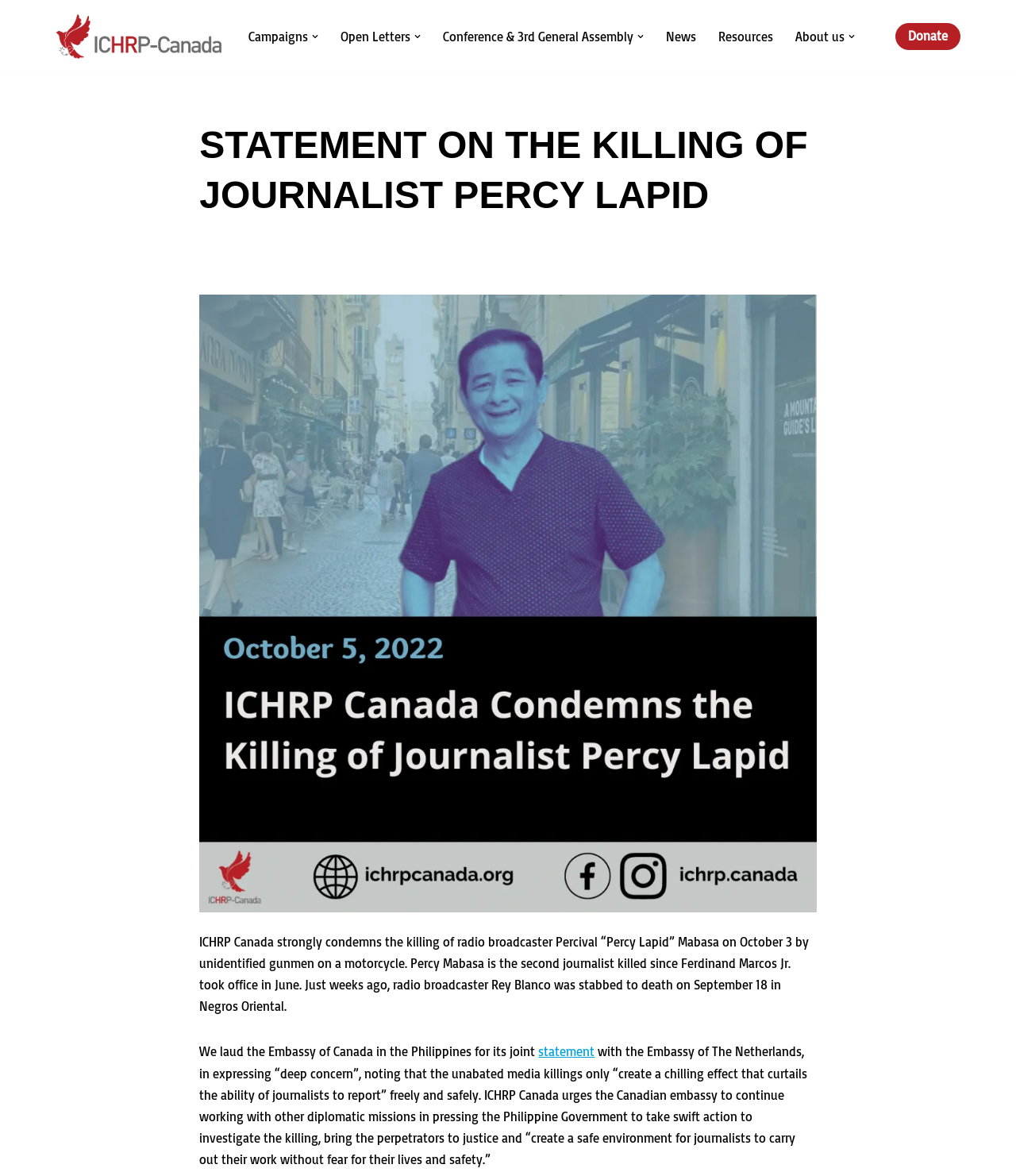Find the bounding box coordinates for the HTML element described in this sentence: "About us". Provide the coordinates as four float numbers between 0 and 1, in the format [left, top, right, bottom].

[0.783, 0.022, 0.831, 0.04]